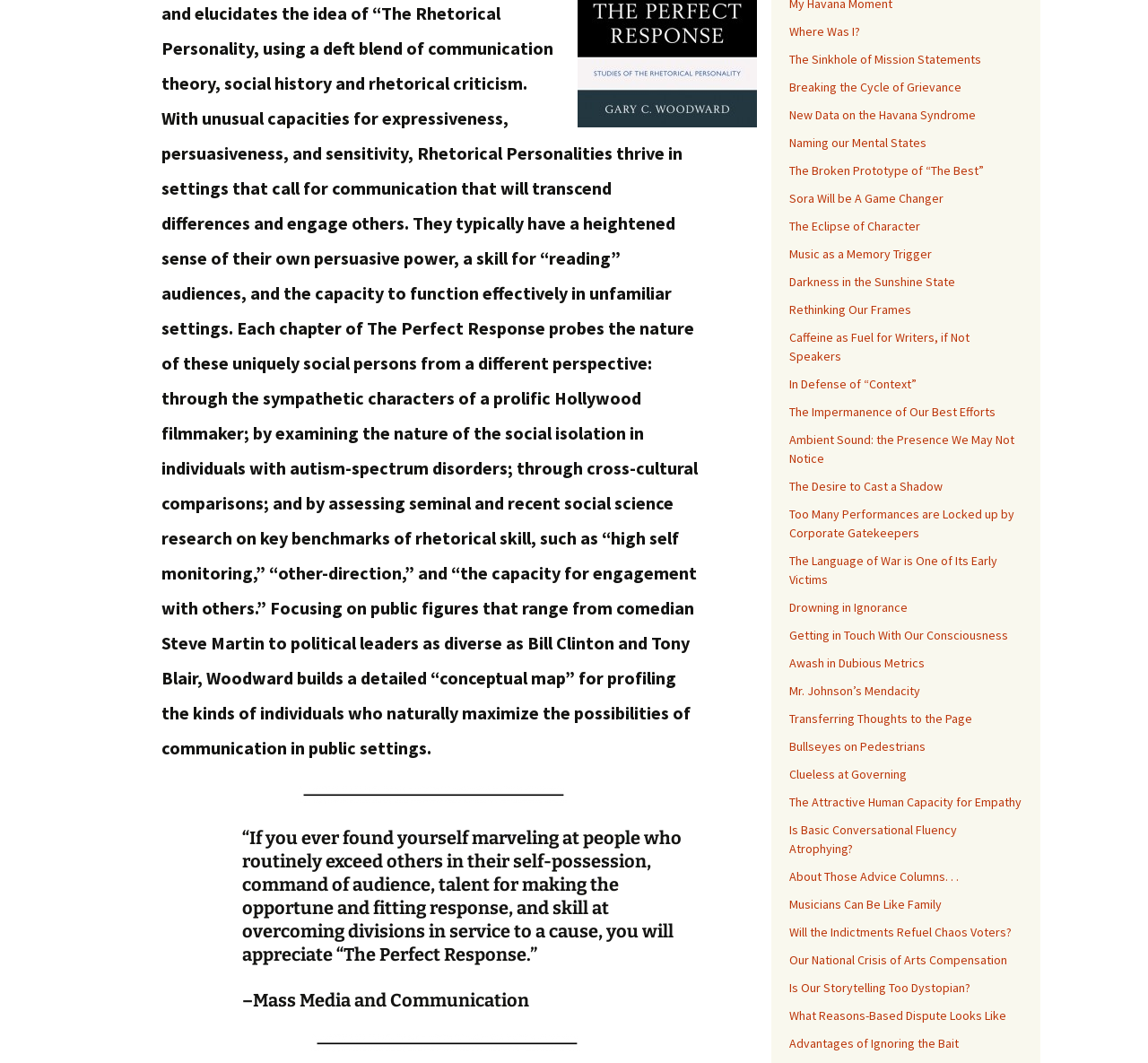Based on the element description "Advantages of Ignoring the Bait", predict the bounding box coordinates of the UI element.

[0.688, 0.974, 0.835, 0.989]